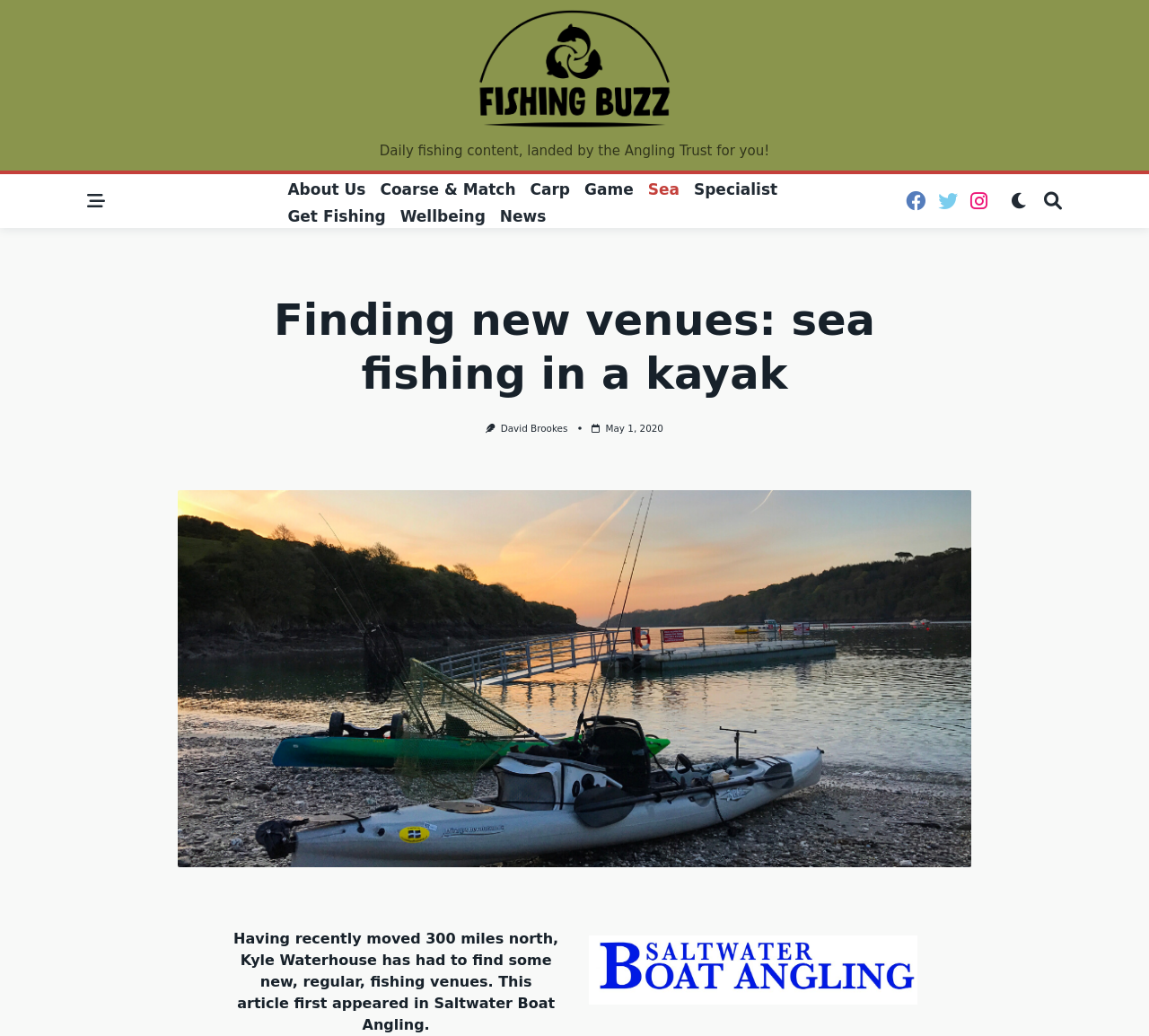Provide the bounding box coordinates of the area you need to click to execute the following instruction: "Go to the About Us page".

[0.244, 0.18, 0.325, 0.187]